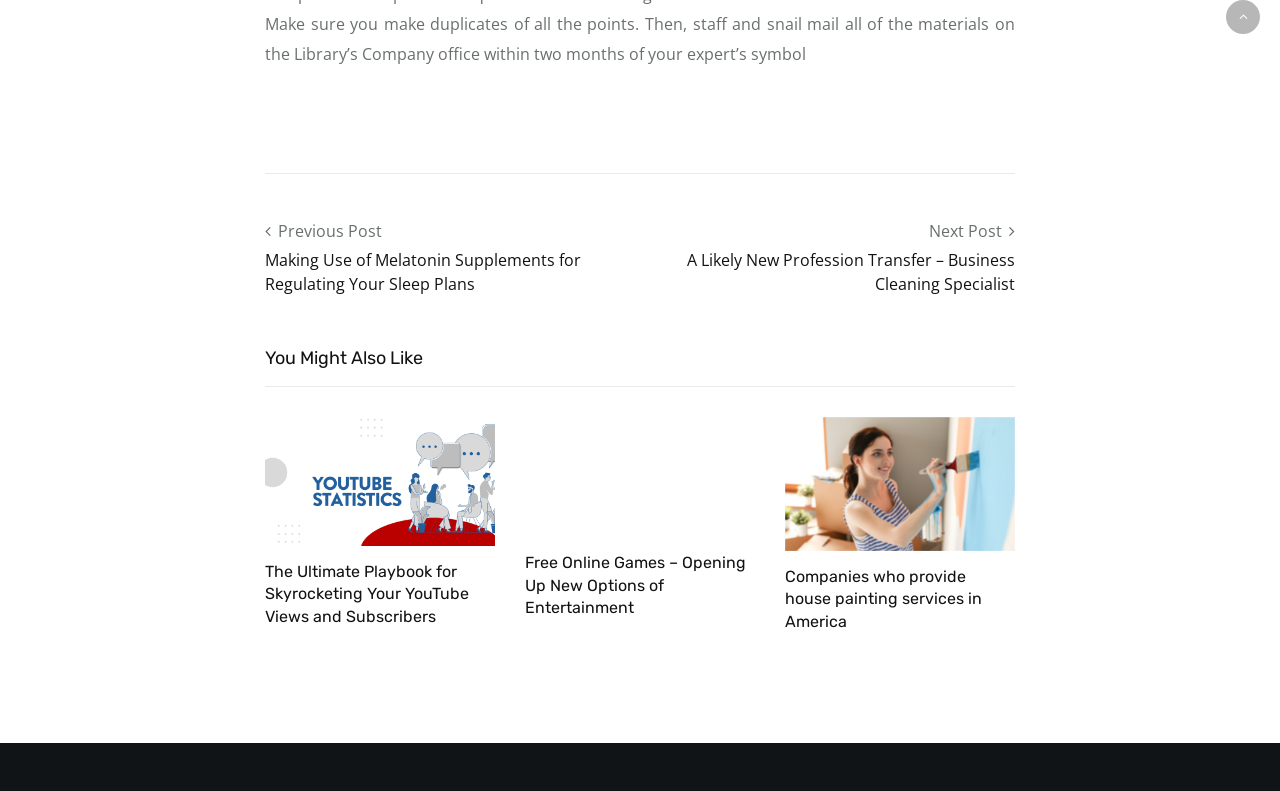Find the bounding box coordinates of the clickable region needed to perform the following instruction: "Explore the online games". The coordinates should be provided as four float numbers between 0 and 1, i.e., [left, top, right, bottom].

[0.41, 0.587, 0.59, 0.615]